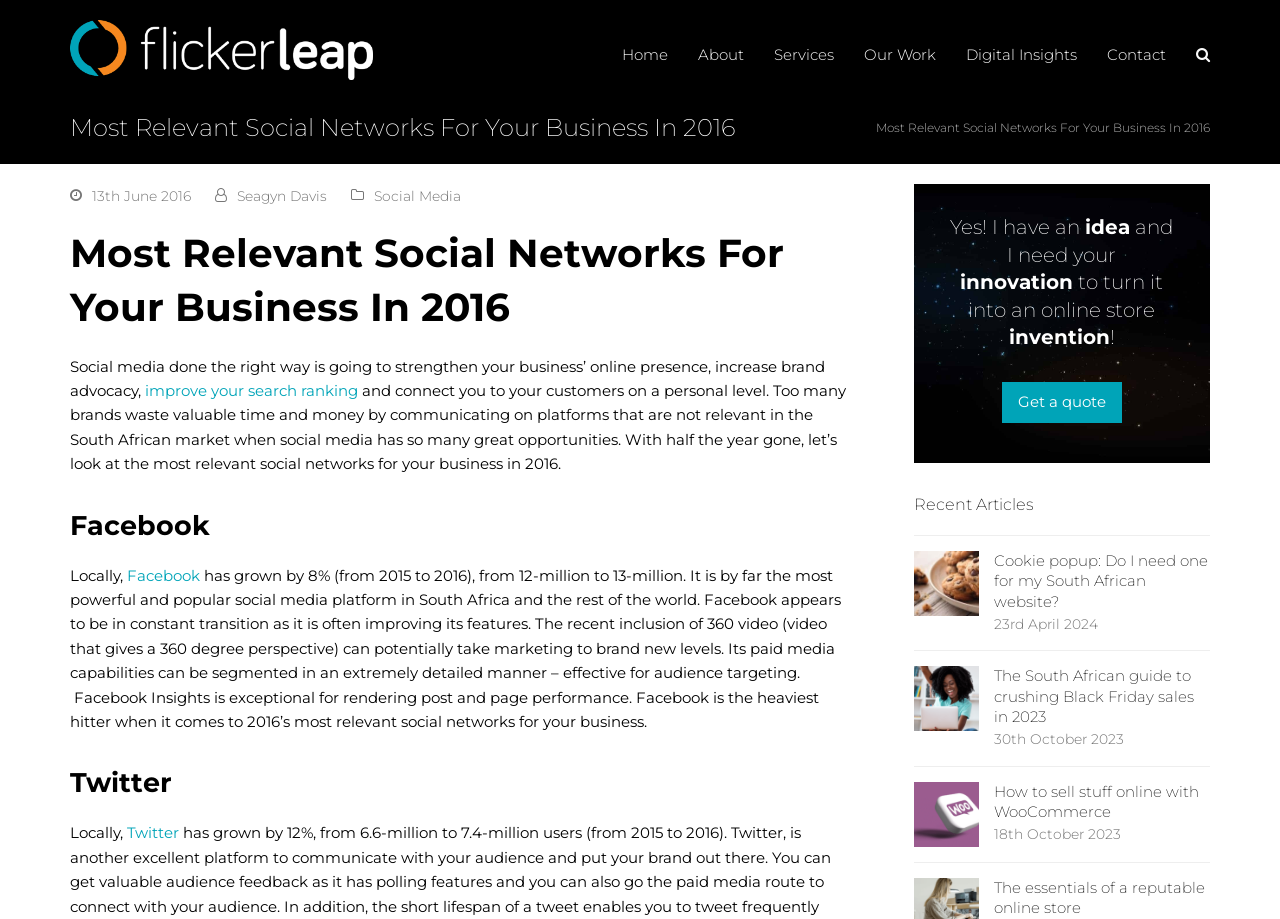Identify the bounding box coordinates of the section to be clicked to complete the task described by the following instruction: "Read more about 'Facebook'". The coordinates should be four float numbers between 0 and 1, formatted as [left, top, right, bottom].

[0.099, 0.616, 0.156, 0.636]